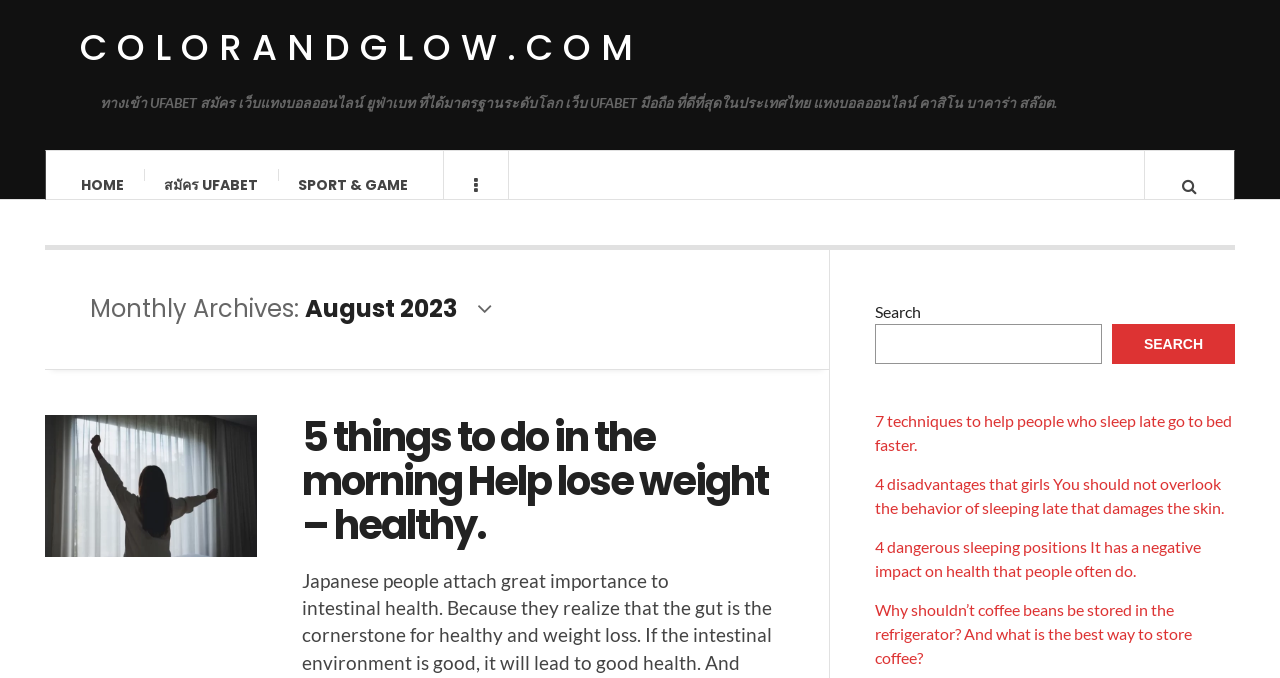Please provide a comprehensive response to the question based on the details in the image: What is the category of the article '5 things to do in the morning Help lose weight – healthy'?

The article '5 things to do in the morning Help lose weight – healthy' is listed under the category 'SPORT & GAME', which can be found in the top navigation bar of the webpage.